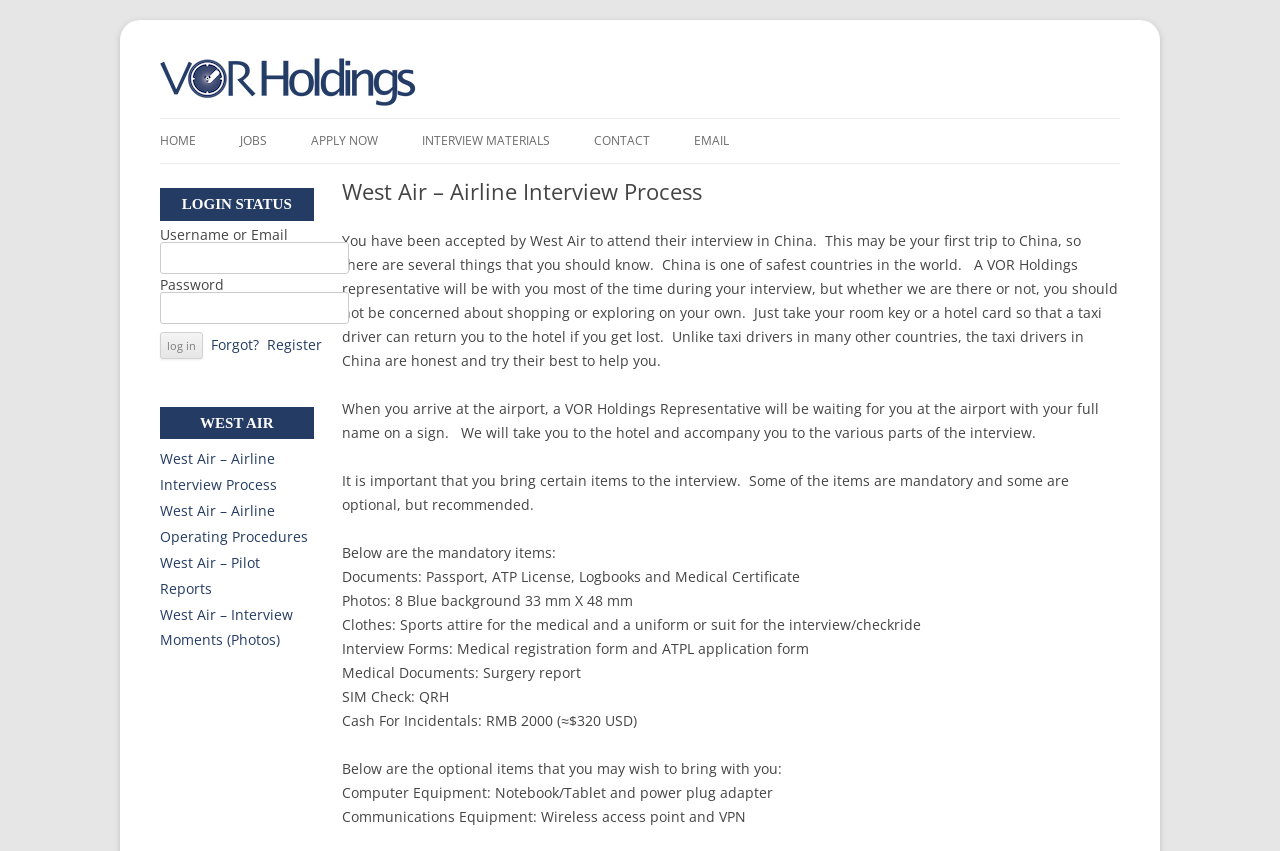Examine the image carefully and respond to the question with a detailed answer: 
How much cash should you bring for incidentals?

It is recommended to bring RMB 2000 (approximately $320 USD) for incidentals during your trip to China for the West Air interview.